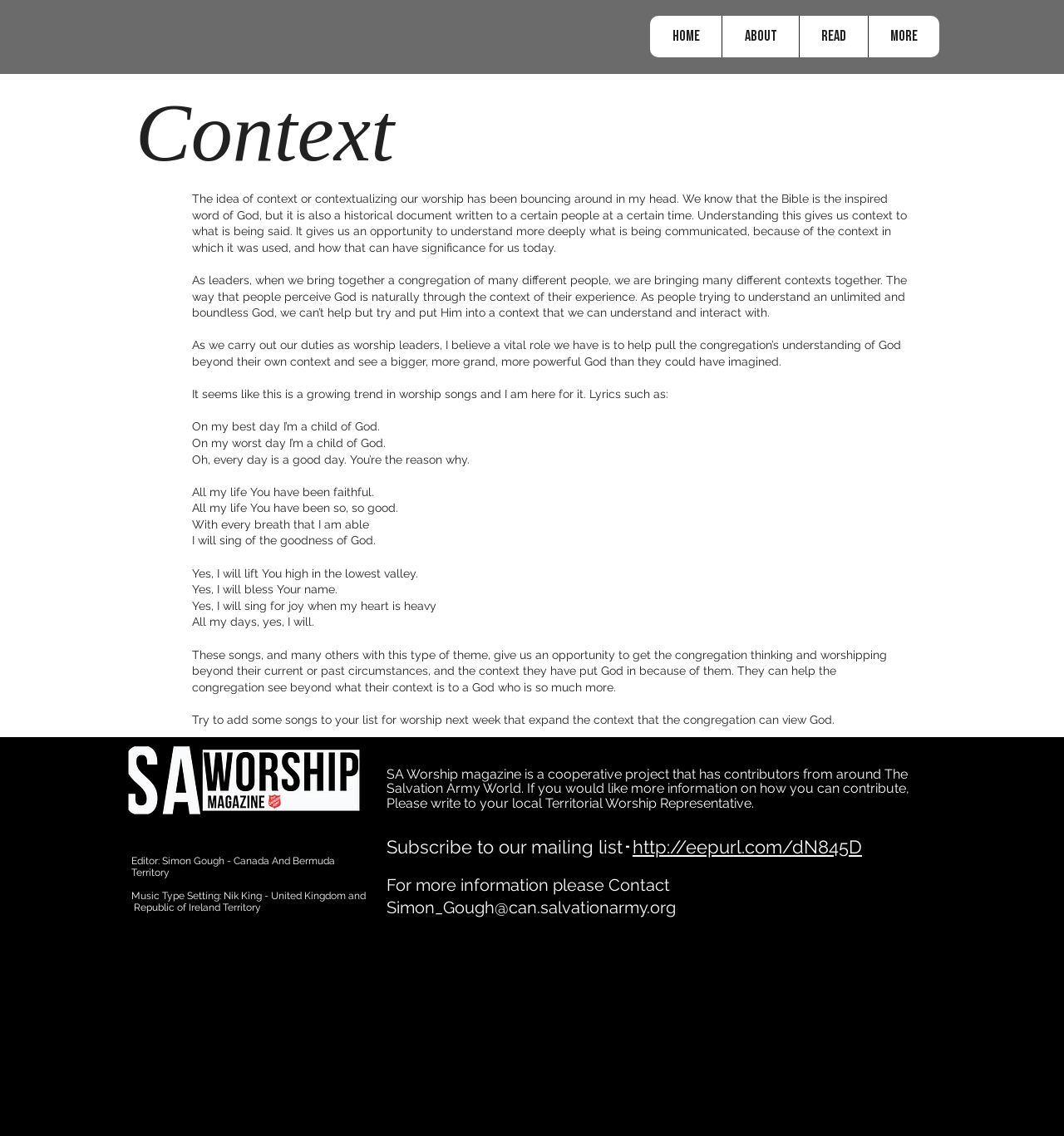Using the webpage screenshot, locate the HTML element that fits the following description and provide its bounding box: "About".

[0.678, 0.014, 0.751, 0.05]